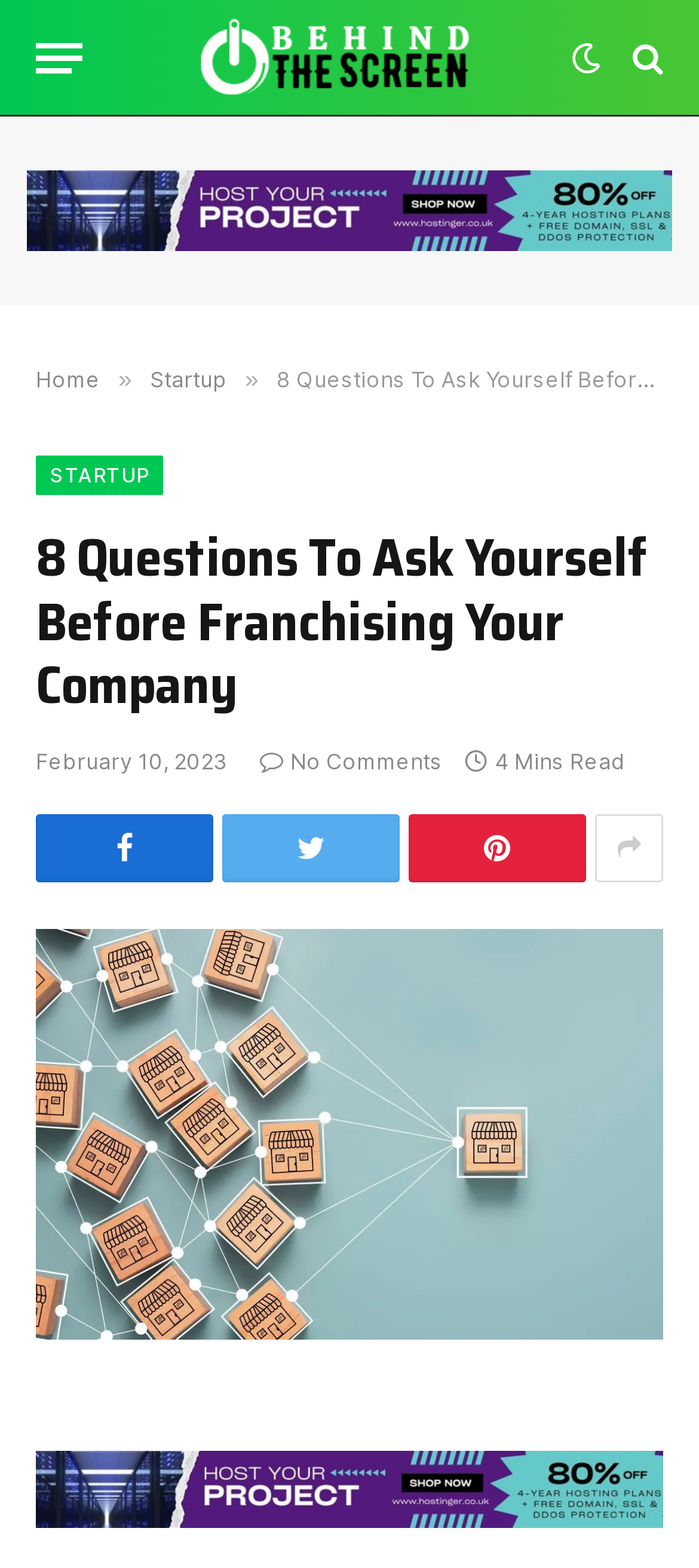How many minutes does it take to read the article?
Respond to the question with a single word or phrase according to the image.

4 Mins